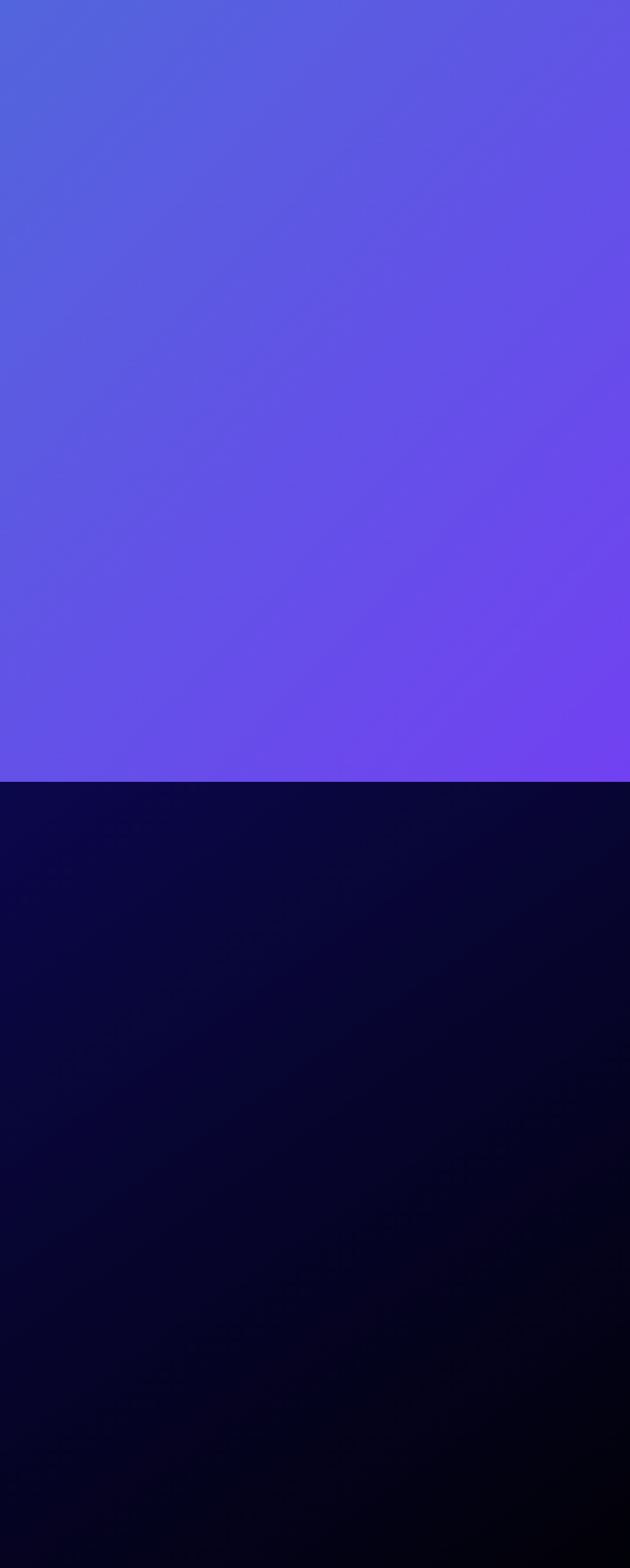Show the bounding box coordinates of the region that should be clicked to follow the instruction: "Click on 'Create an account'."

[0.051, 0.359, 0.949, 0.393]